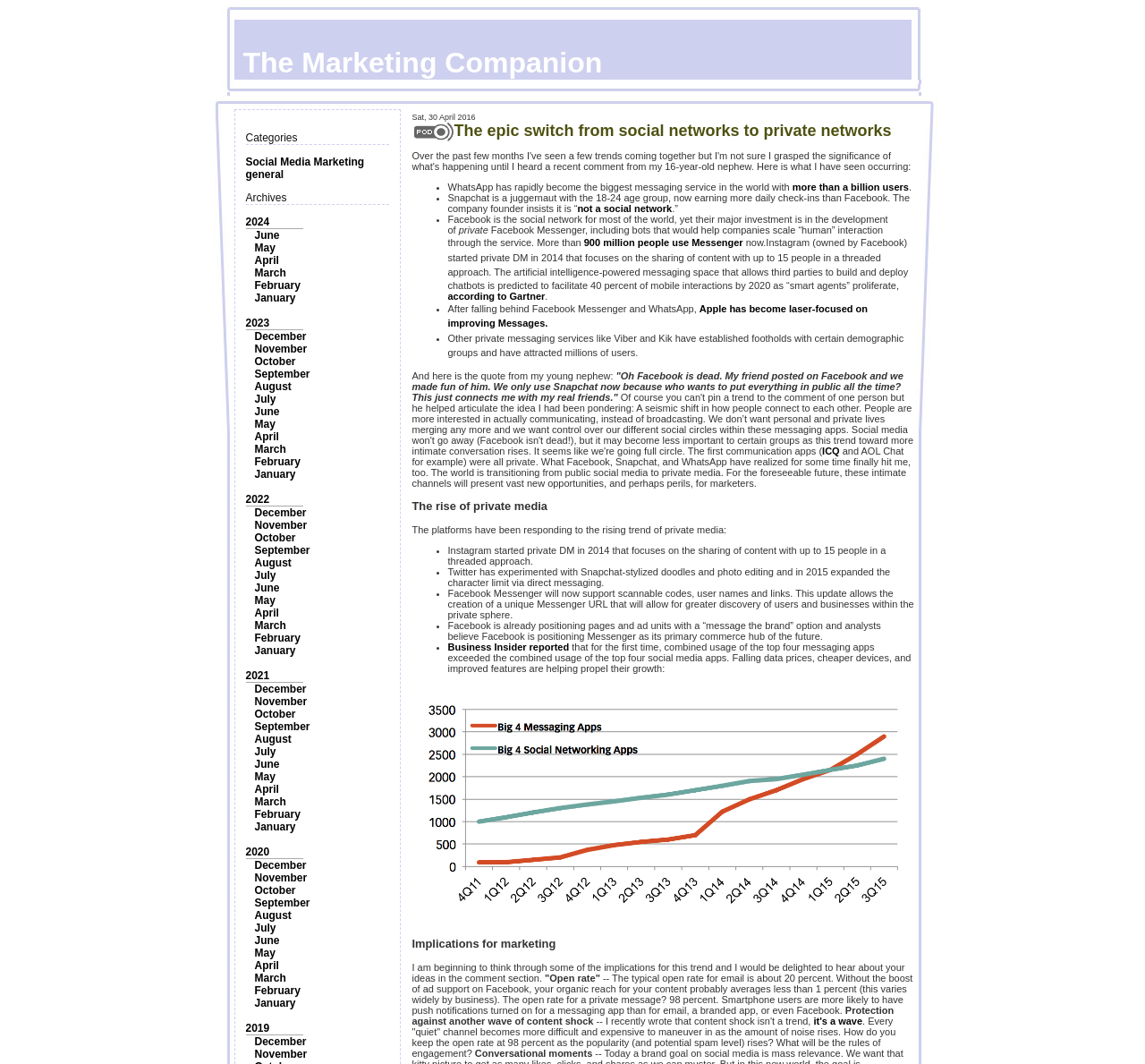Provide your answer in one word or a succinct phrase for the question: 
What is the category of the article?

Social Media Marketing